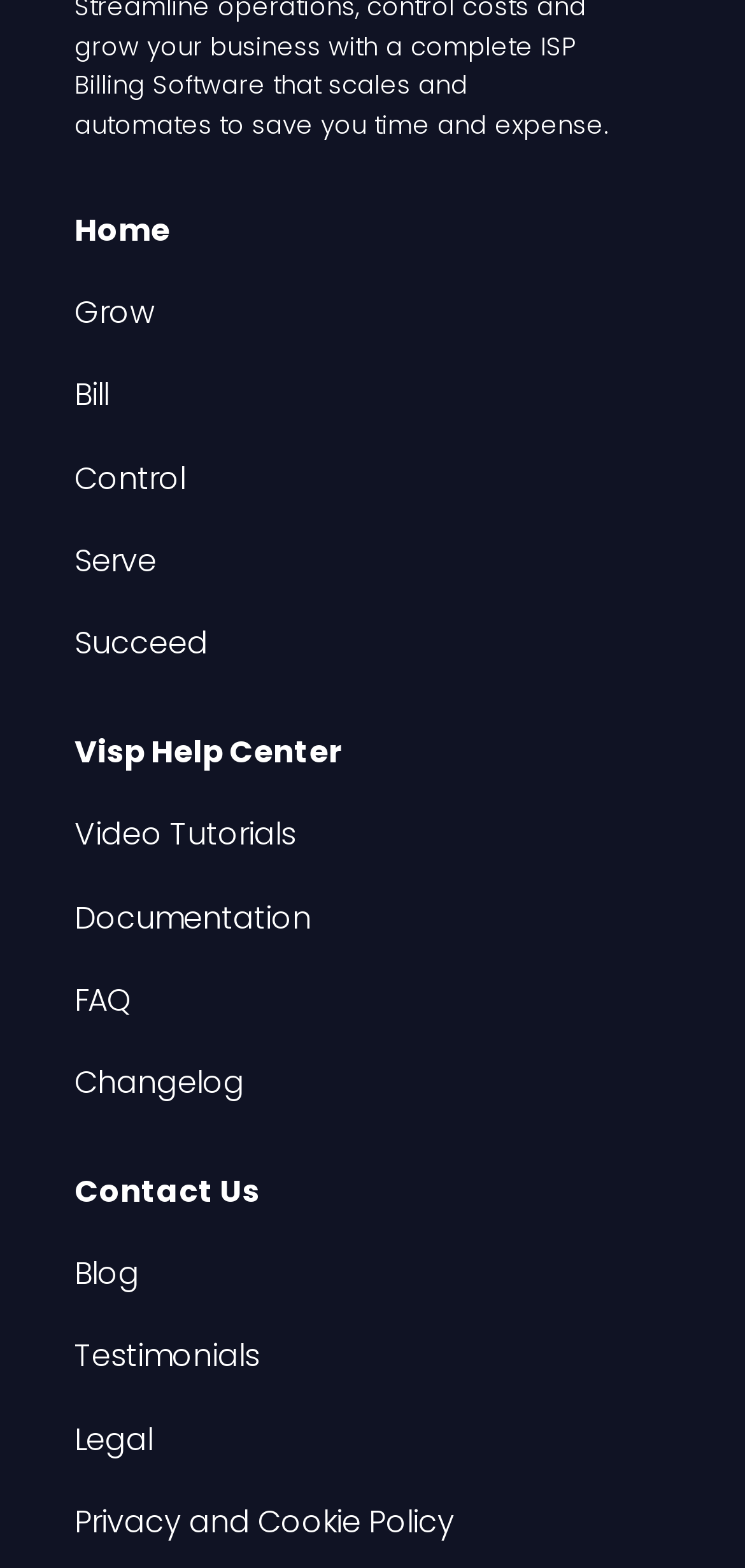What is the text above the 'Video Tutorials' link?
Look at the image and answer the question using a single word or phrase.

Visp Help Center